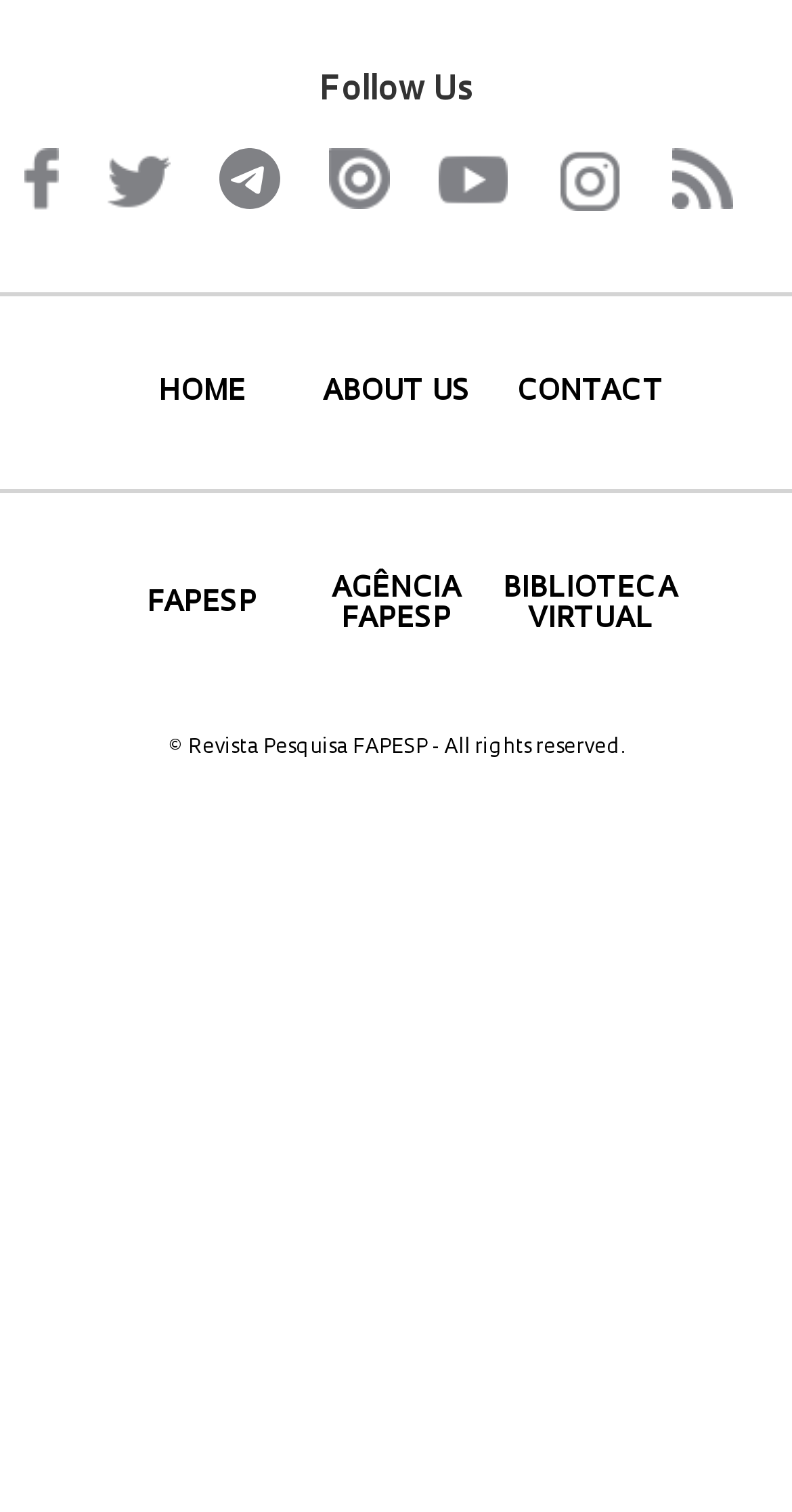How many links are available in the FAPESP section?
Please provide a single word or phrase answer based on the image.

3